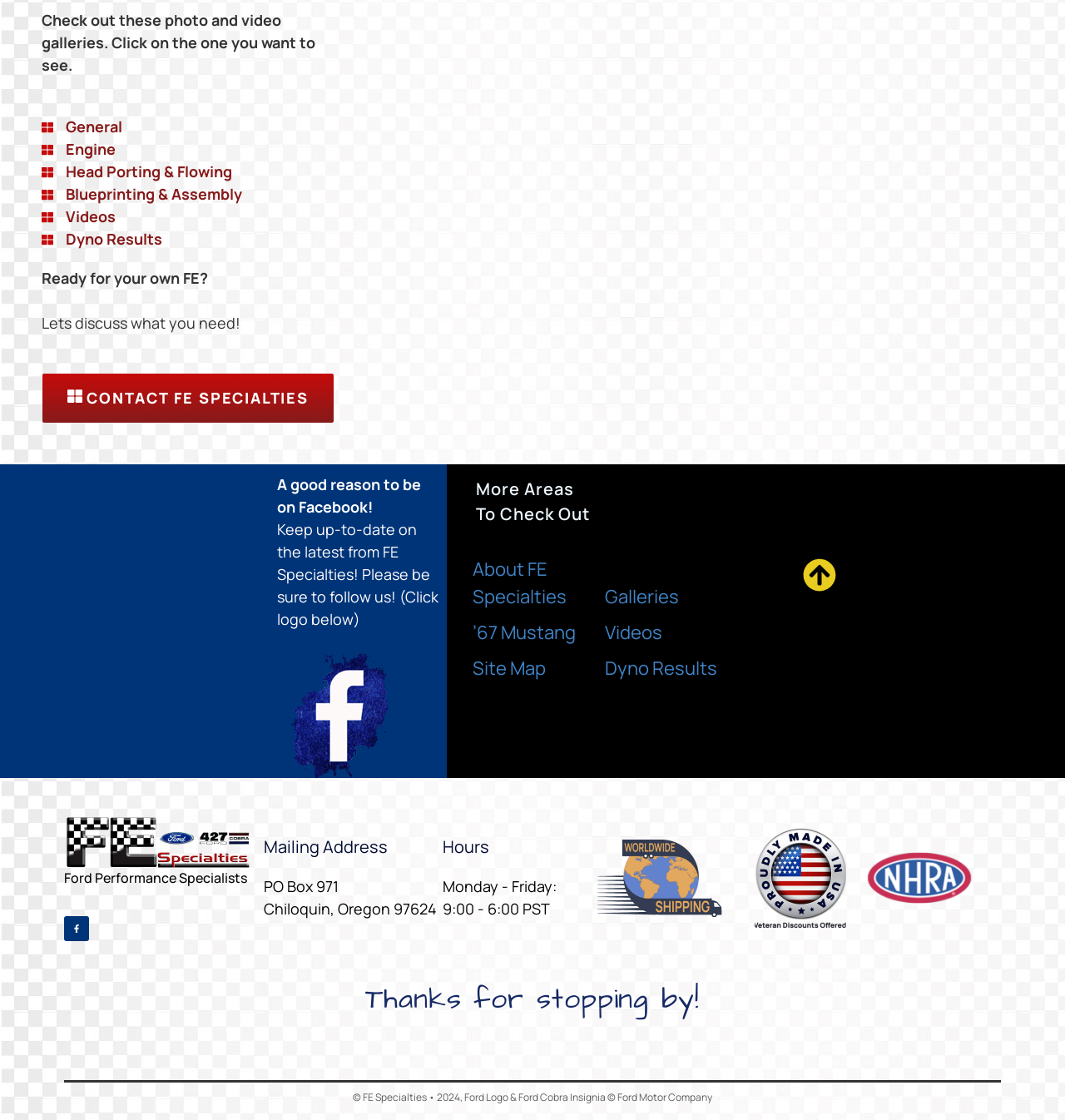What is the purpose of the 'Dyno Results' link?
Please provide a detailed answer to the question.

This answer can be obtained by inferring the purpose of the 'Dyno Results' link, which is likely to display the results of dyno tests performed by FE Specialties.